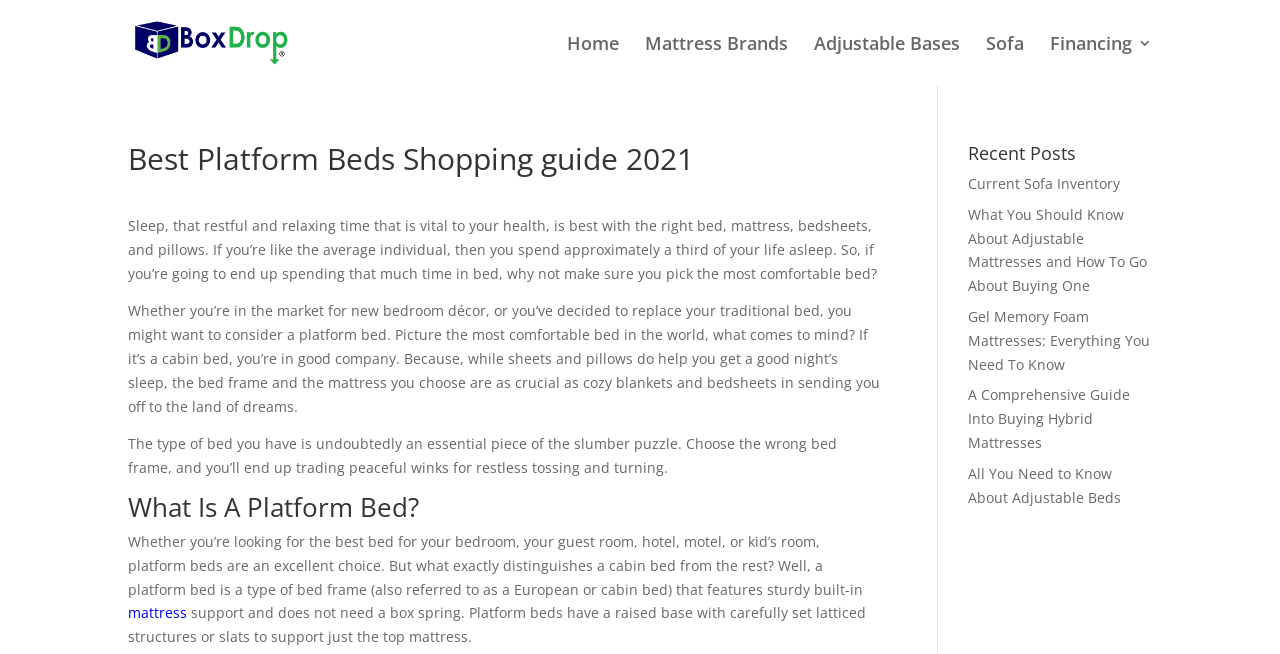Please predict the bounding box coordinates of the element's region where a click is necessary to complete the following instruction: "Join The Klute's Email List". The coordinates should be represented by four float numbers between 0 and 1, i.e., [left, top, right, bottom].

None